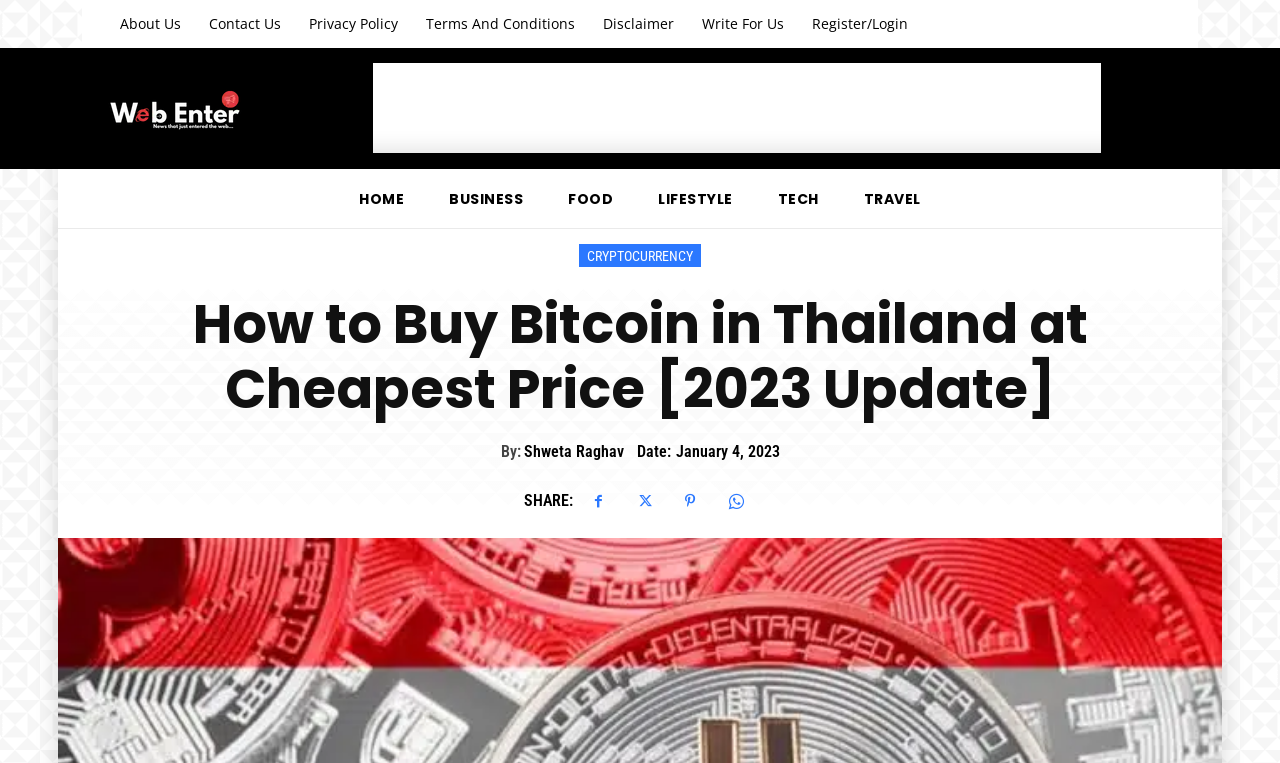Please reply with a single word or brief phrase to the question: 
What are the categories of articles on this website?

HOME, BUSINESS, FOOD, LIFESTYLE, TECH, TRAVEL, CRYPTOCURRENCY